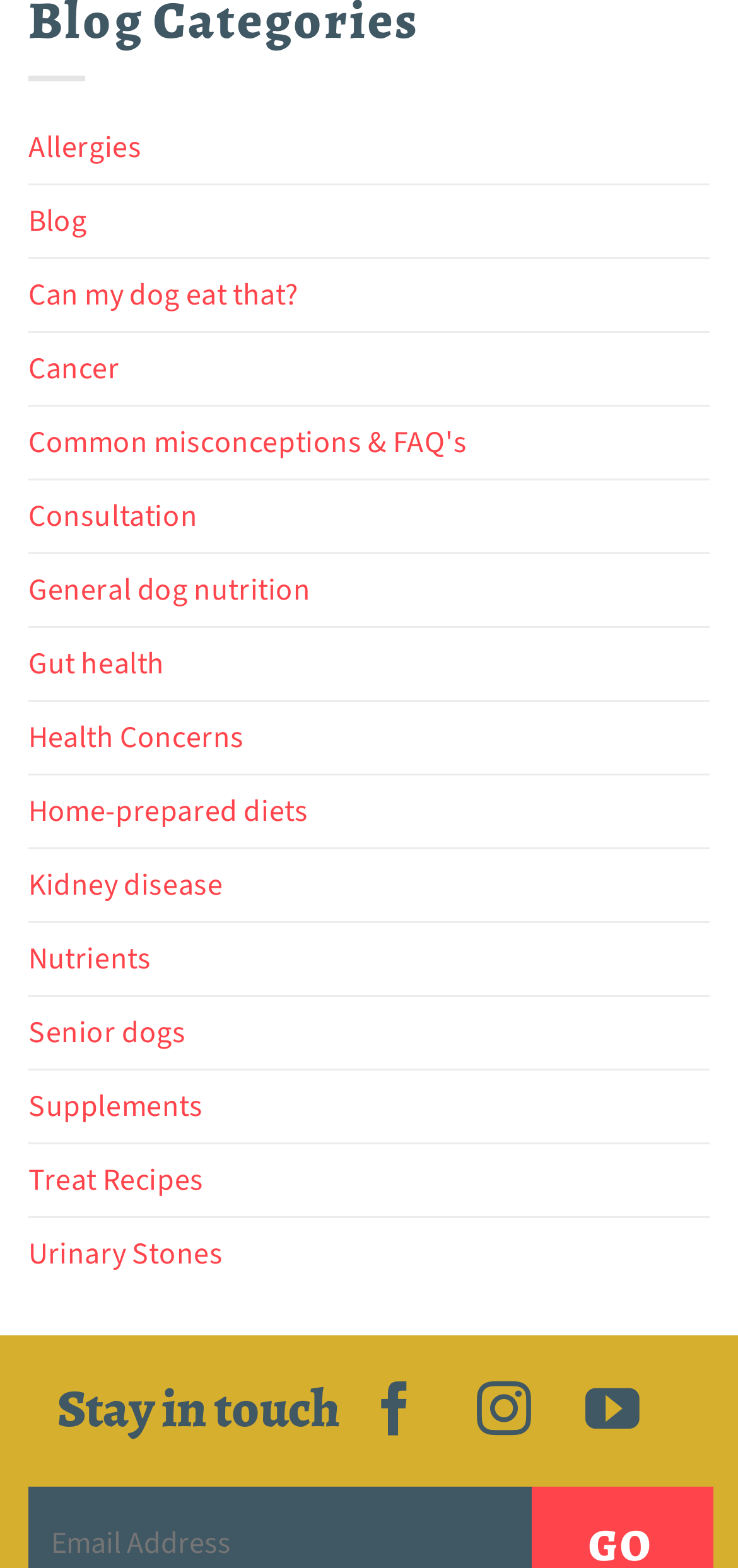What is the purpose of the webpage?
Refer to the image and provide a one-word or short phrase answer.

Dog health and nutrition